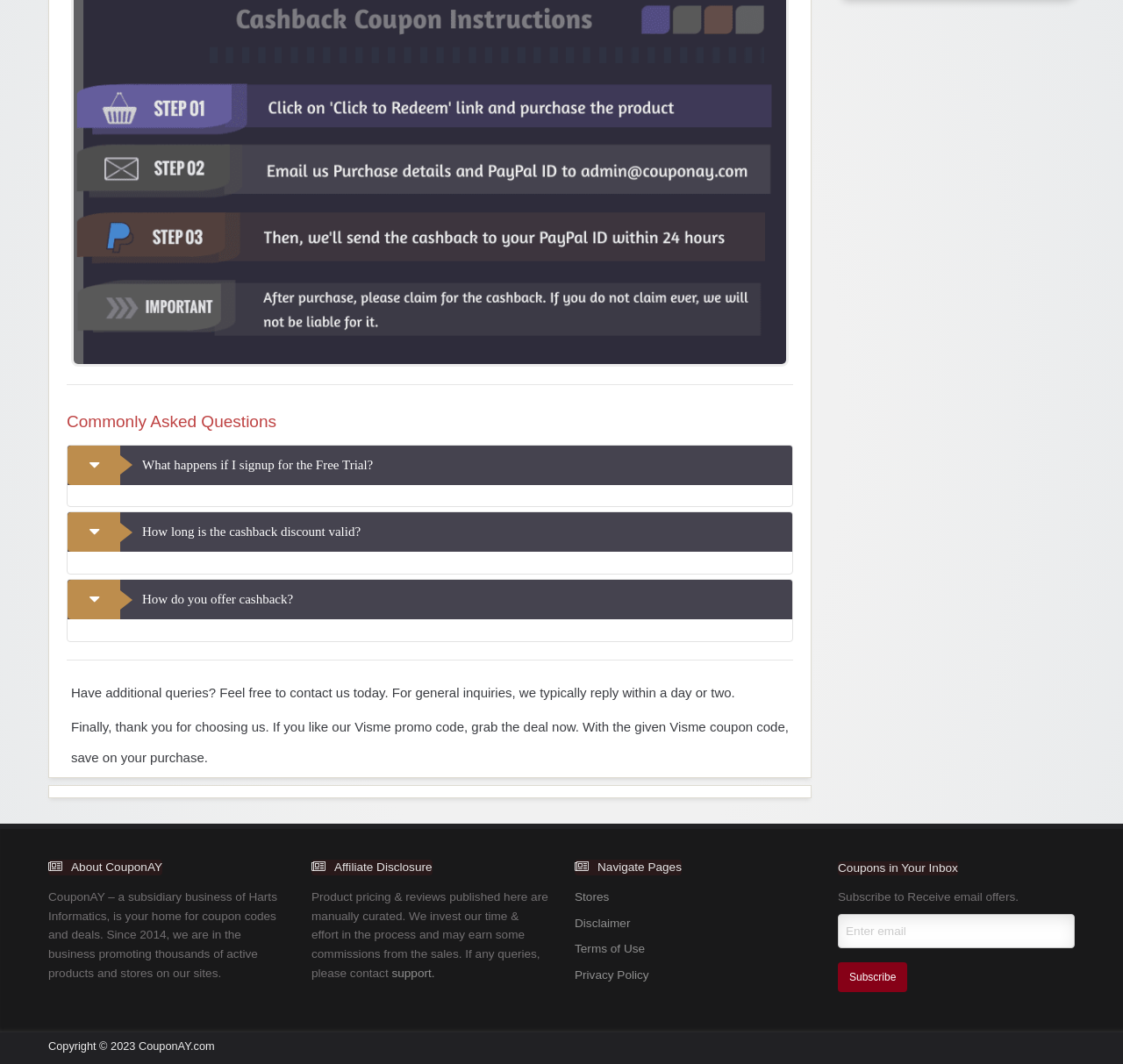Identify the bounding box of the UI element described as follows: "How do you offer cashback?". Provide the coordinates as four float numbers in the range of 0 to 1 [left, top, right, bottom].

[0.06, 0.545, 0.705, 0.582]